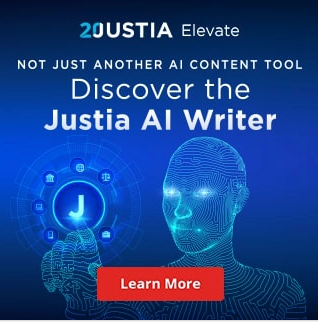Use a single word or phrase to answer the following:
What is the purpose of the 'Learn More' button?

To encourage further exploration